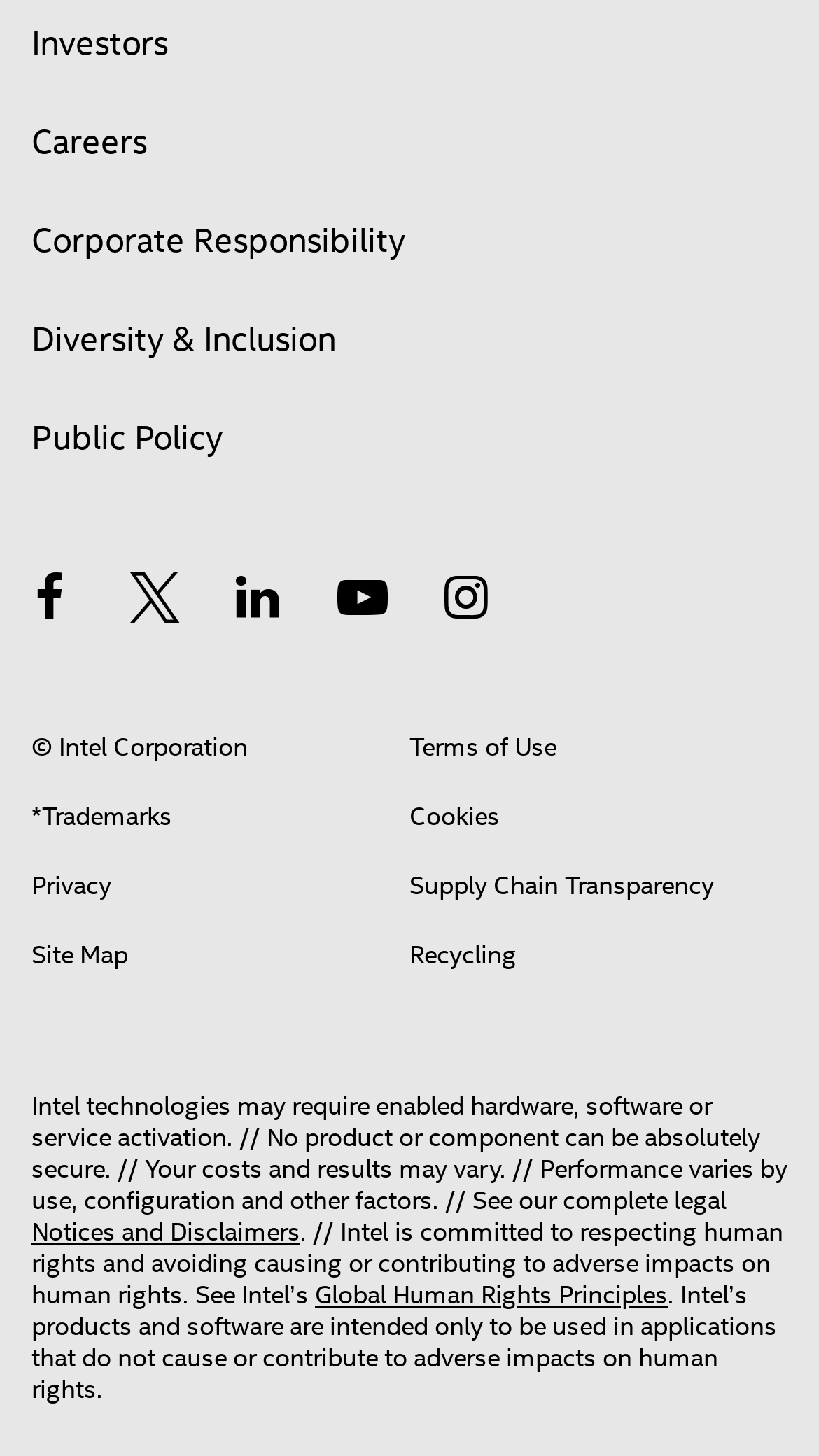How many social media links are present on the page?
Provide an in-depth and detailed explanation in response to the question.

I counted the social media links on the page and found 5 links, namely Intel on Facebook, Twitter, LinkedIn, YouTube, and Instagram.